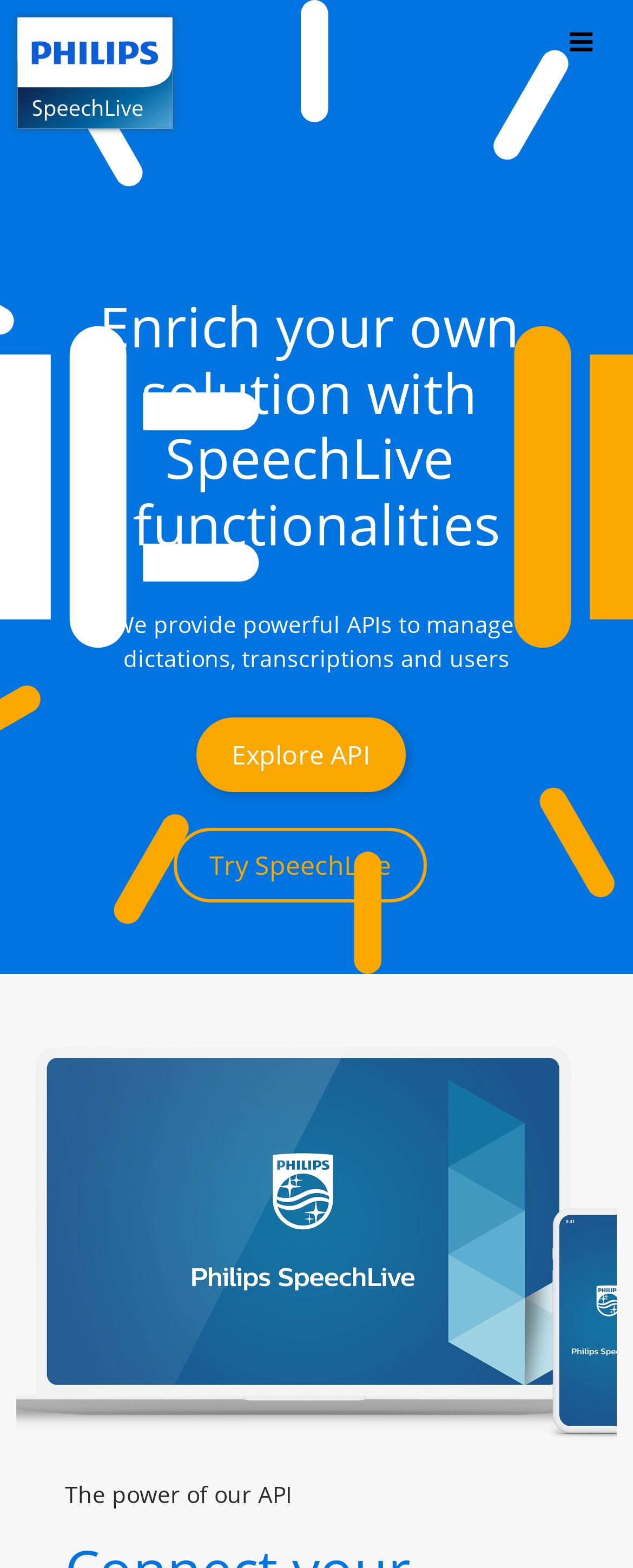Present a detailed account of what is displayed on the webpage.

The webpage is a developer portal for Philips SpeechLive API, with a focus on exploring and trying out the APIs. At the top of the page, there is a logo of Philips SpeechLive, accompanied by a toggle button on the right side. Below the logo, there is a heading that reads "Enrich your own solution with SpeechLive functionalities". 

Underneath the heading, there is a paragraph of text that describes the APIs, stating that they provide powerful tools to manage dictations, transcriptions, and users. To the right of this text, there are two buttons, "Explore API" and "Try SpeechLive", which are positioned side by side. 

Taking up most of the bottom half of the page is a large image of Philips SpeechLive, with a caption "The power of our API" placed at the bottom left corner of the image.